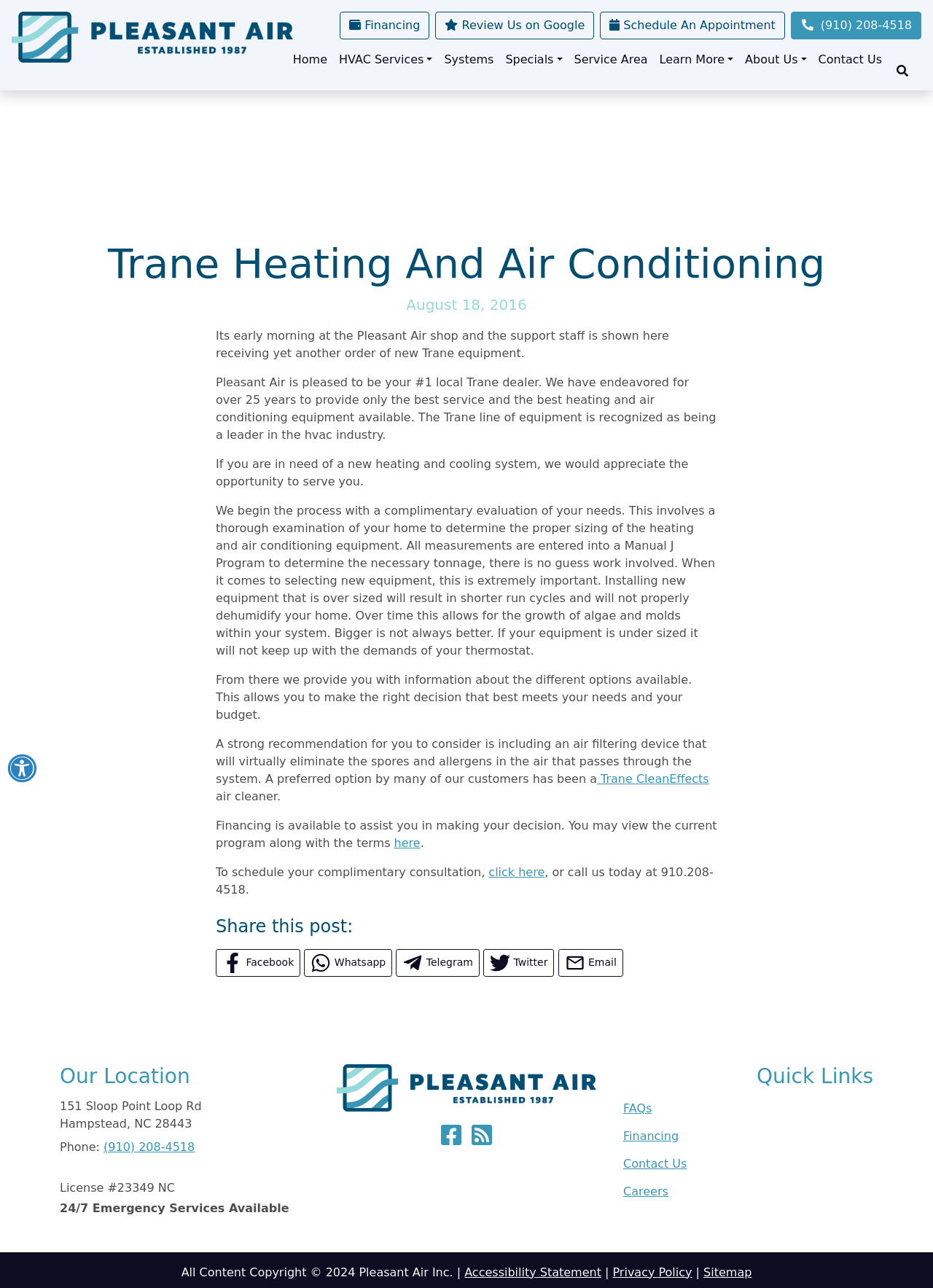Analyze the image and answer the question with as much detail as possible: 
What is the main product or service offered by the company?

The main product or service is obtained from the content of the webpage, which talks about Trane equipment and the company's services related to heating and air conditioning.